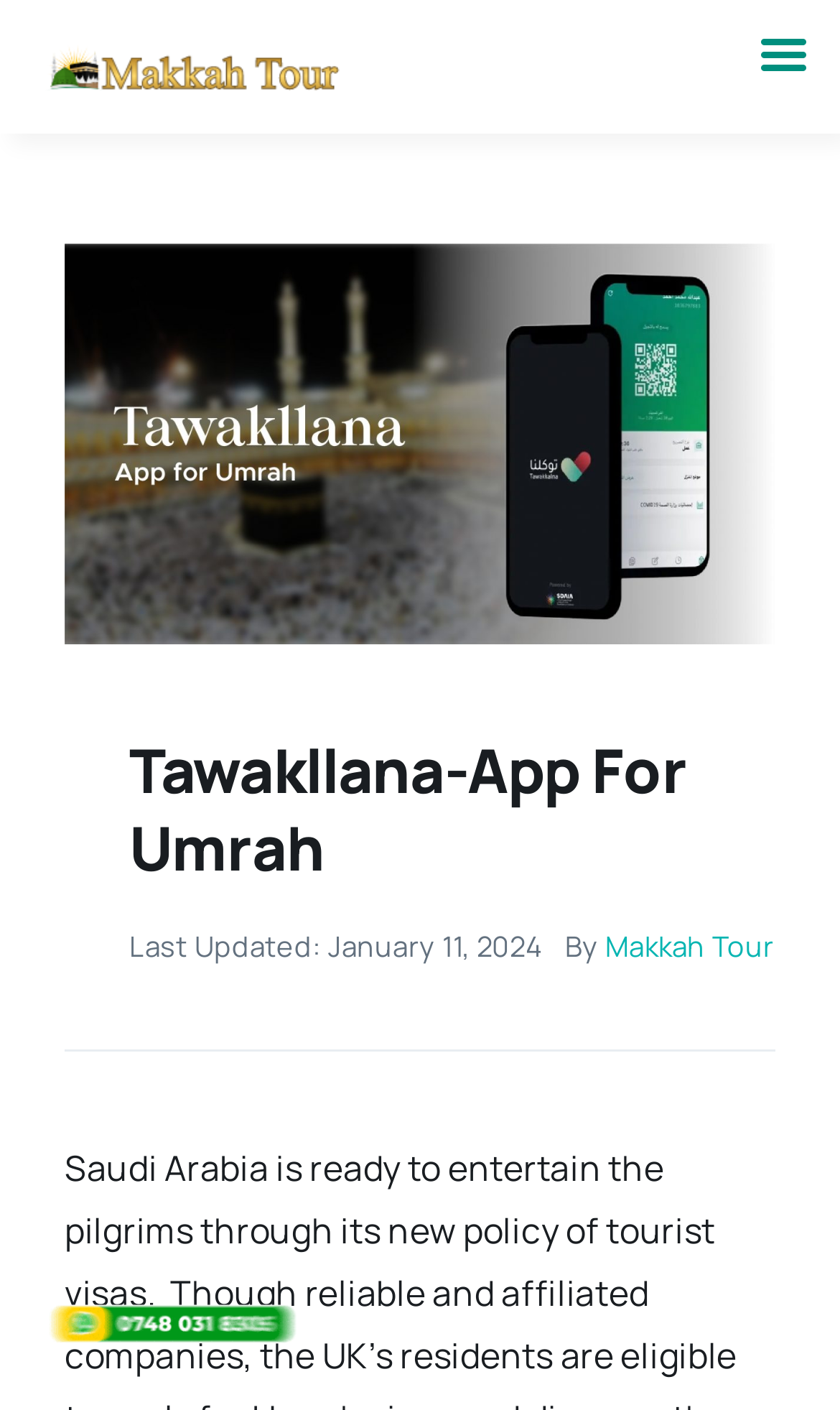What is the name of the tour?
Using the image as a reference, answer the question with a short word or phrase.

Makkah Tour